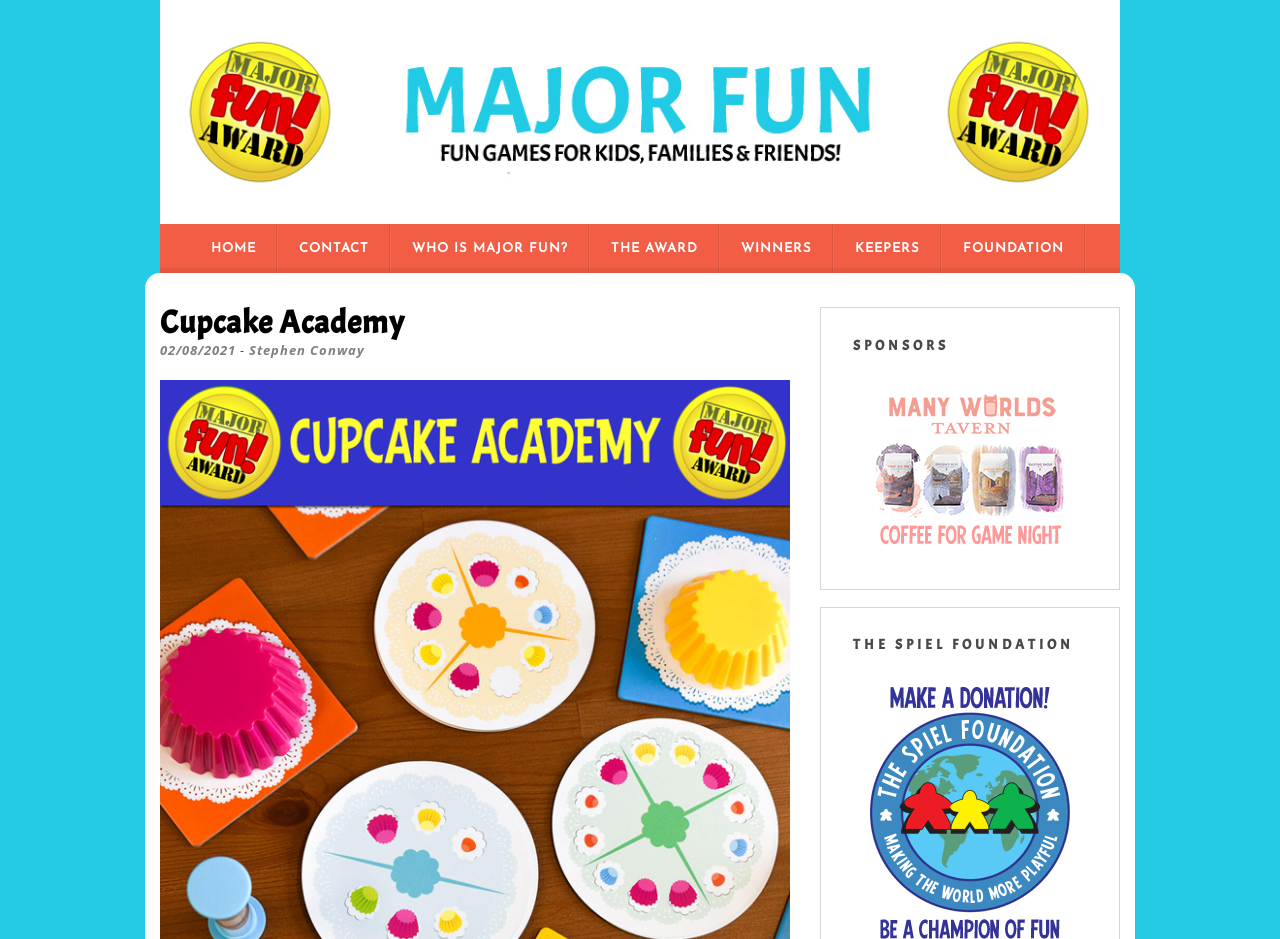Can you provide the bounding box coordinates for the element that should be clicked to implement the instruction: "read about cupcake academy"?

[0.125, 0.327, 0.617, 0.361]